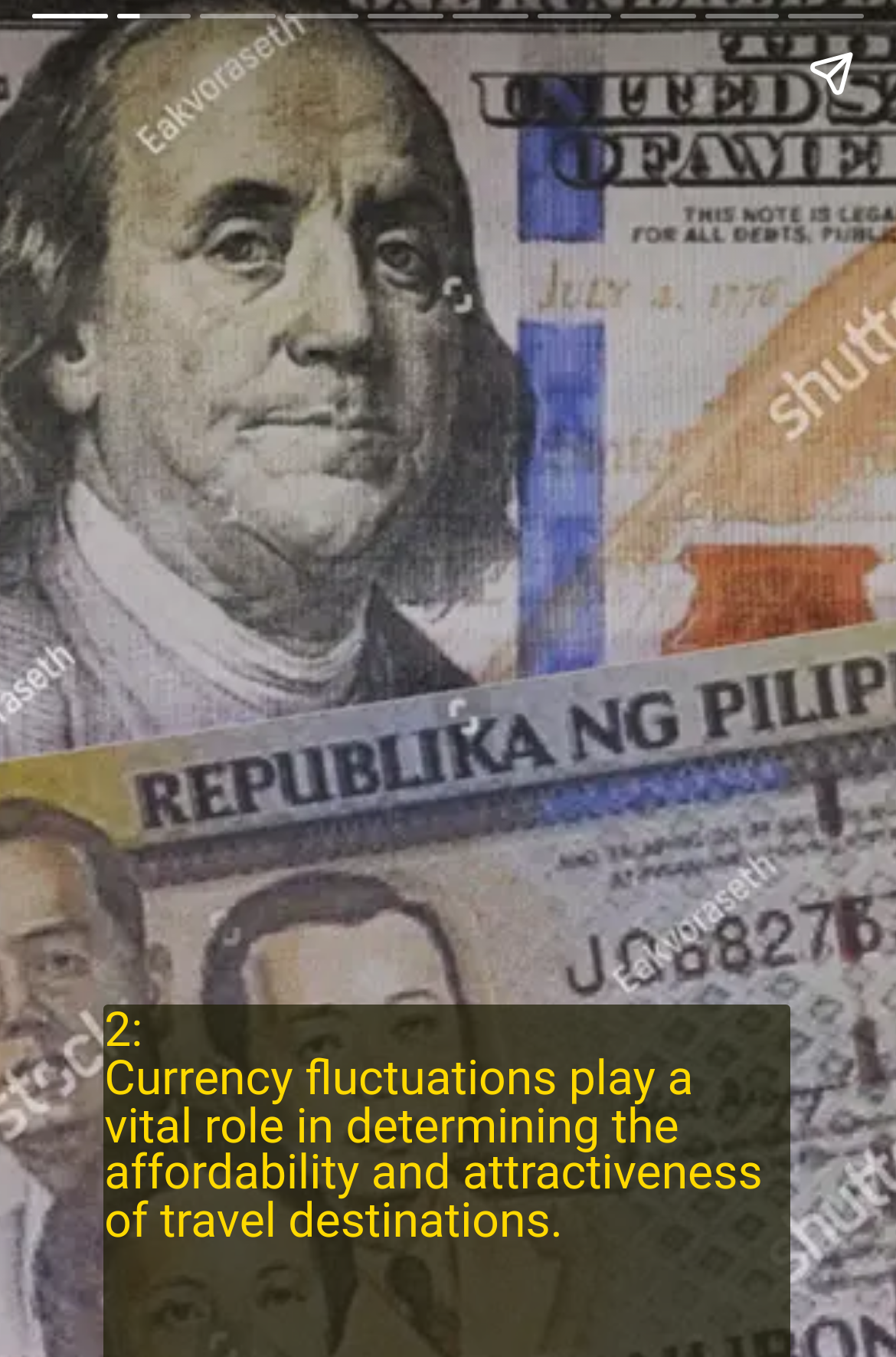Find the coordinates for the bounding box of the element with this description: "aria-label="Next page"".

[0.923, 0.127, 1.0, 0.998]